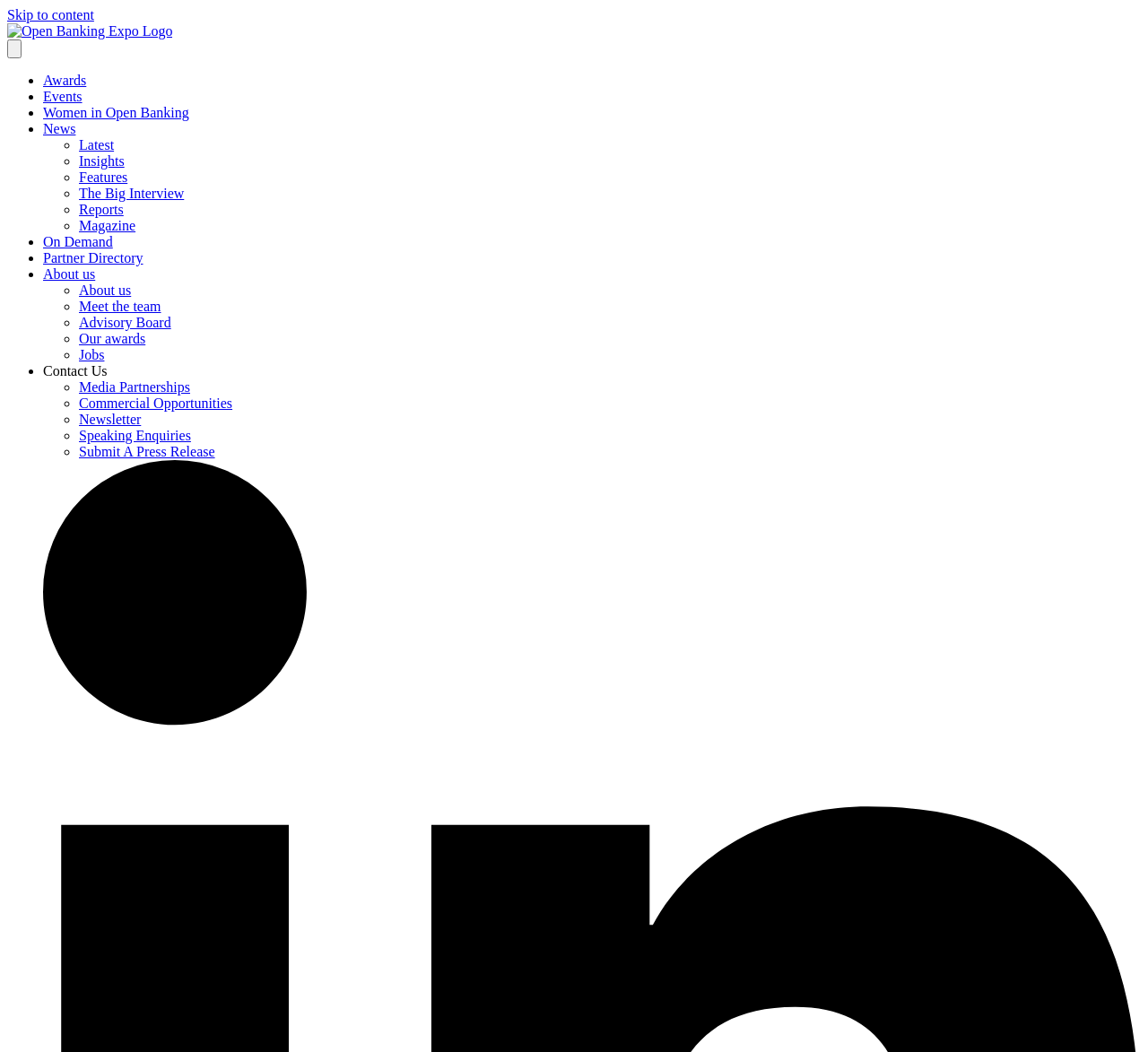What is the name of the section that contains 'Latest', 'Insights', and 'Features'?
Using the image as a reference, answer with just one word or a short phrase.

News